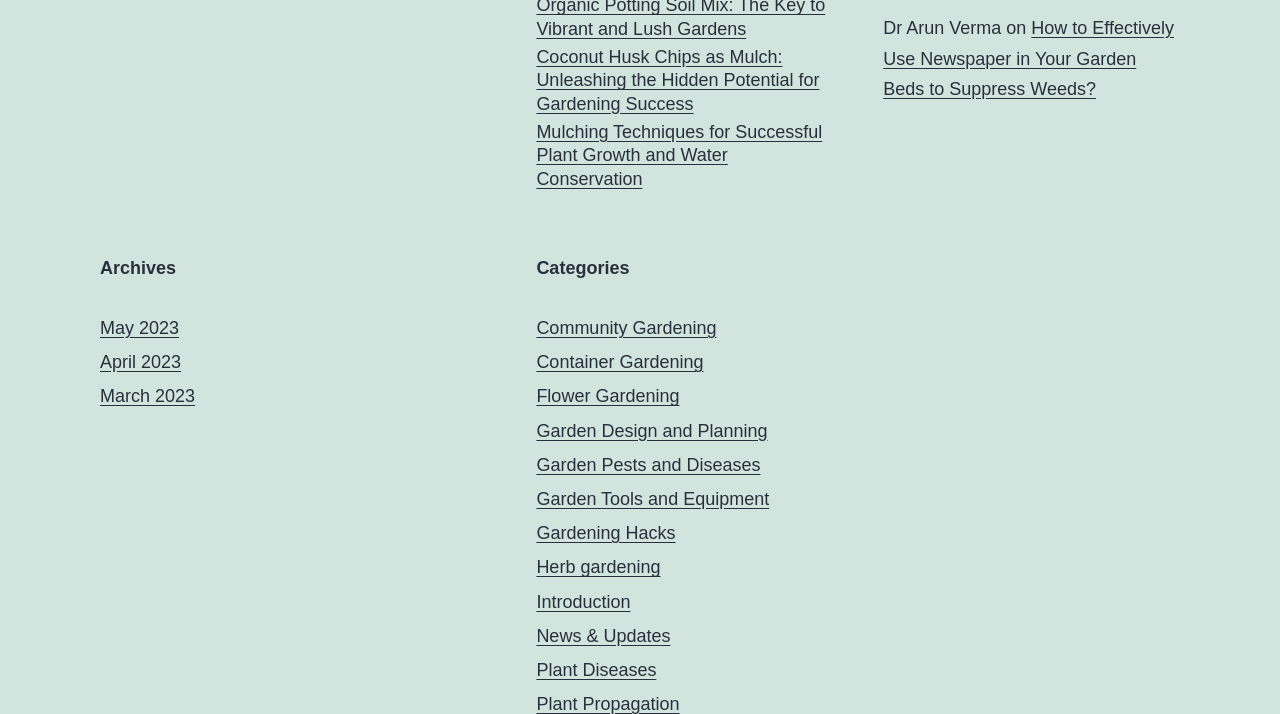Find and specify the bounding box coordinates that correspond to the clickable region for the instruction: "Explore Archives".

[0.078, 0.358, 0.38, 0.394]